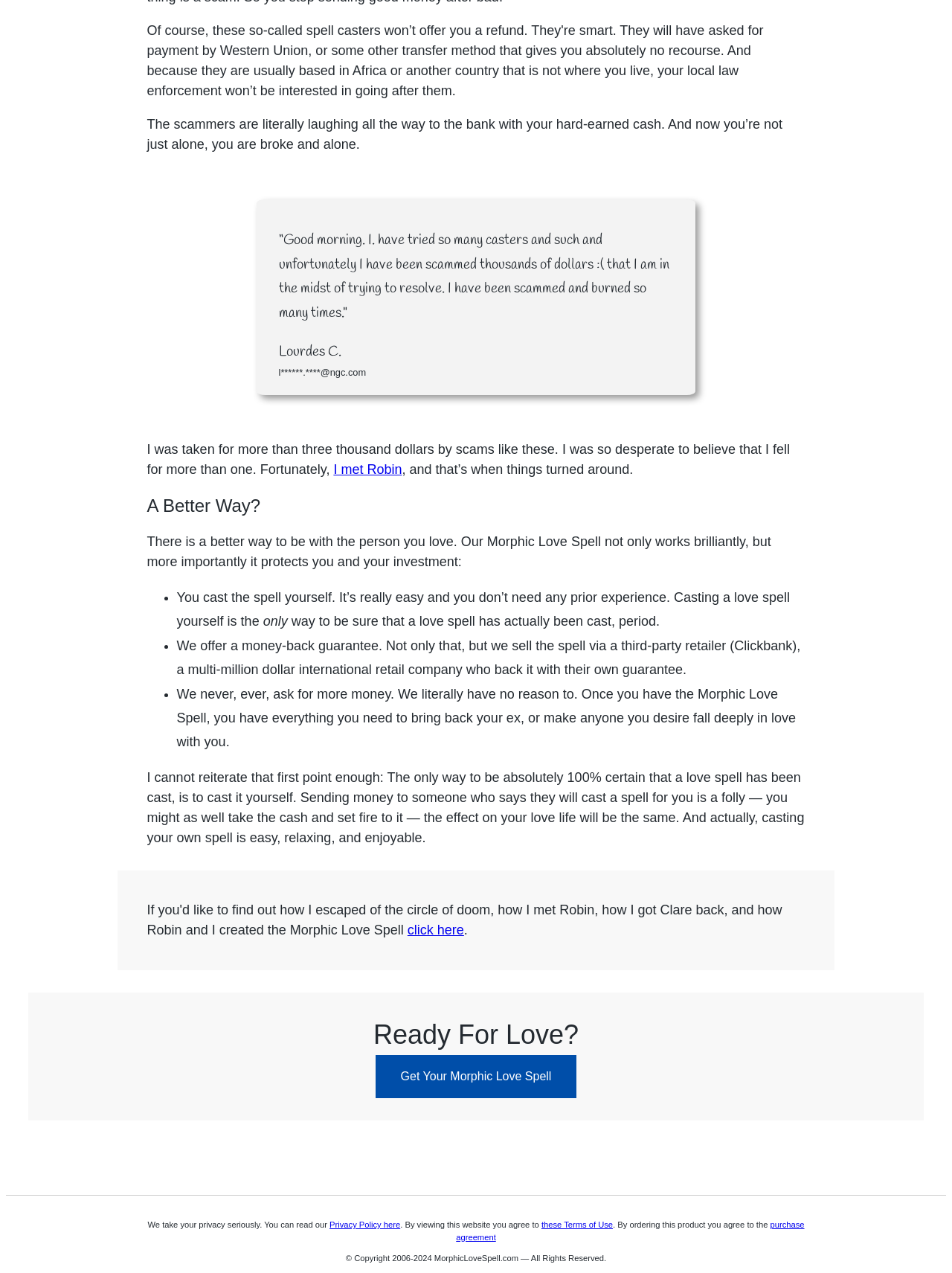Find the bounding box coordinates for the UI element that matches this description: "I met Robin".

[0.35, 0.363, 0.422, 0.375]